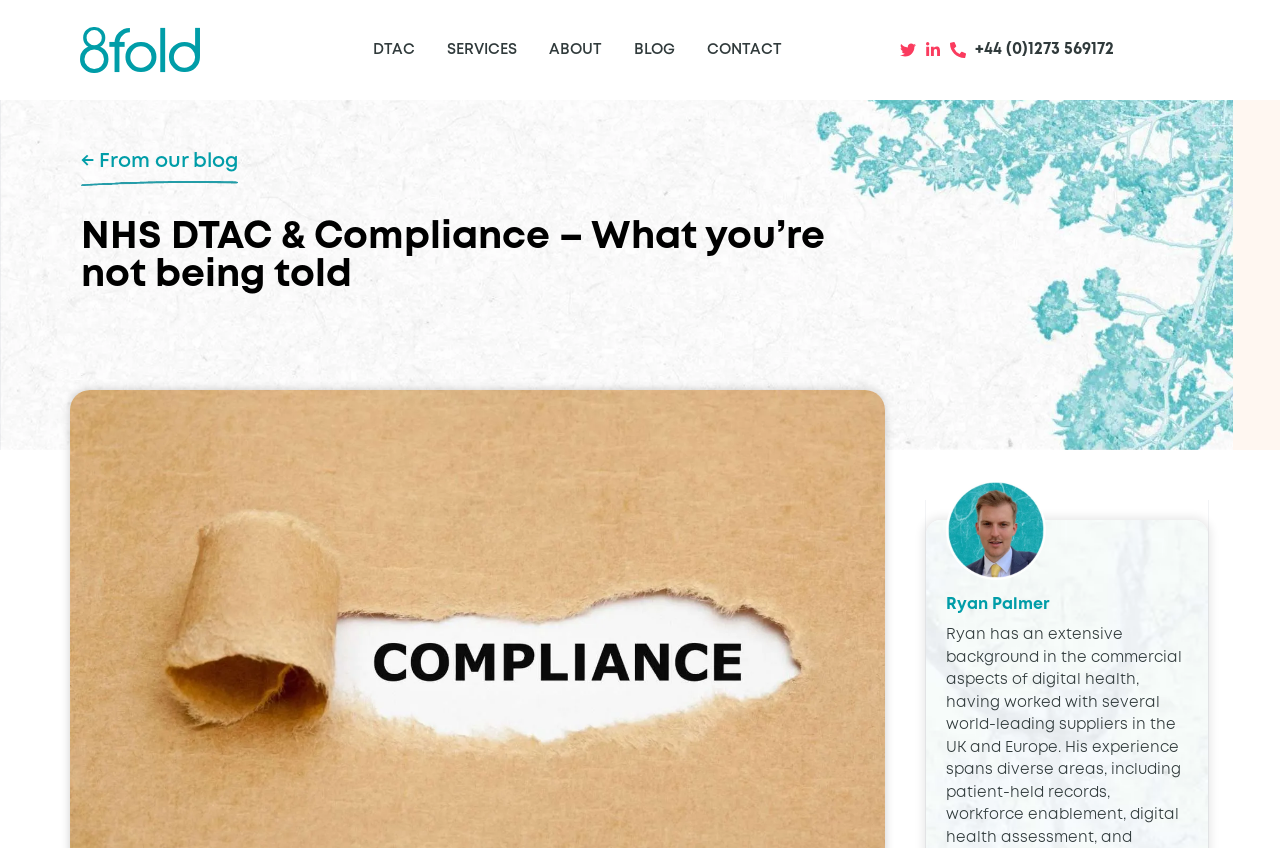Please identify the bounding box coordinates of the area that needs to be clicked to follow this instruction: "Go to DTAC page".

[0.279, 0.032, 0.337, 0.086]